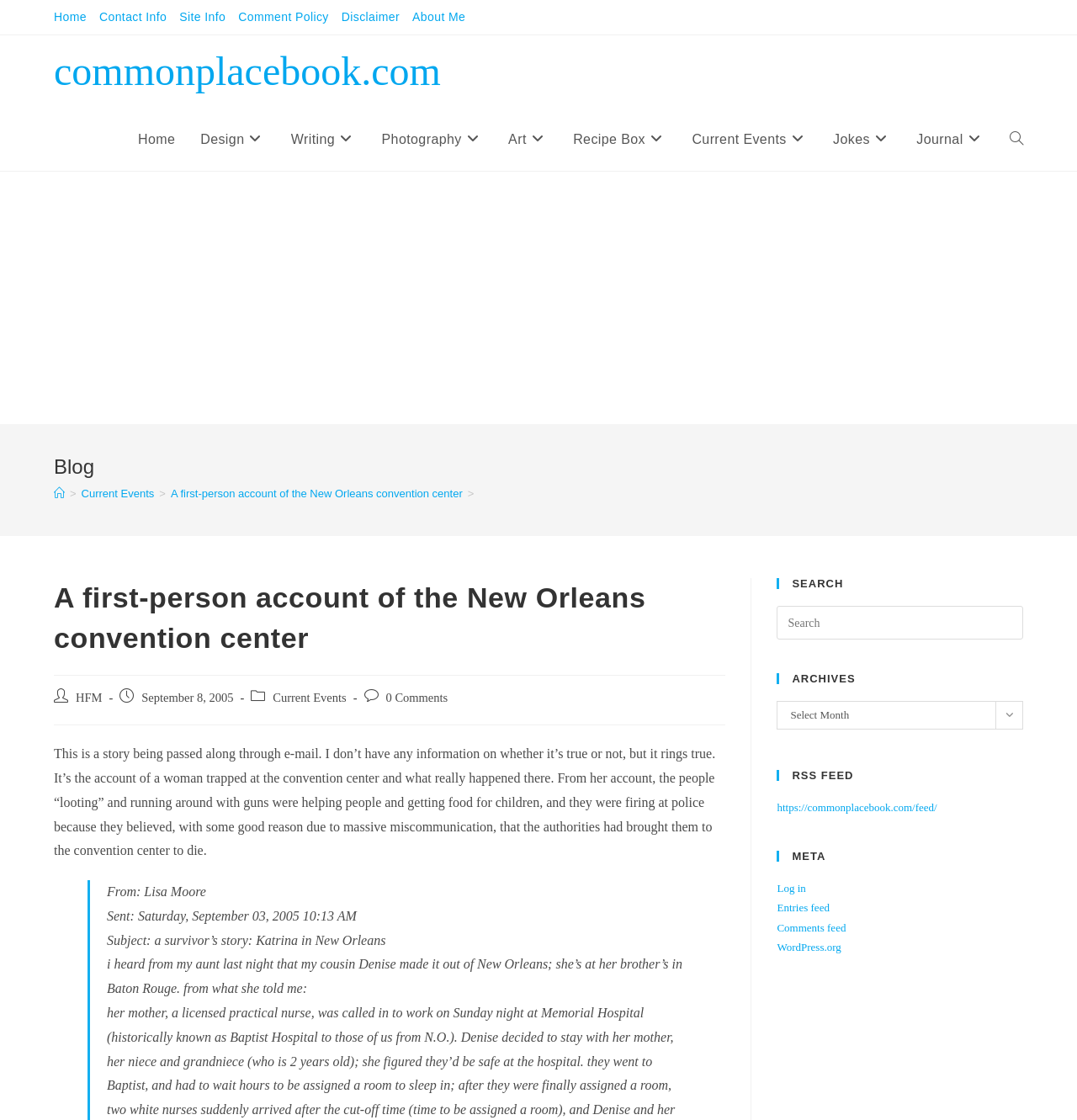Can you find the bounding box coordinates for the element to click on to achieve the instruction: "Read the 'A first-person account of the New Orleans convention center' post"?

[0.05, 0.516, 0.674, 0.604]